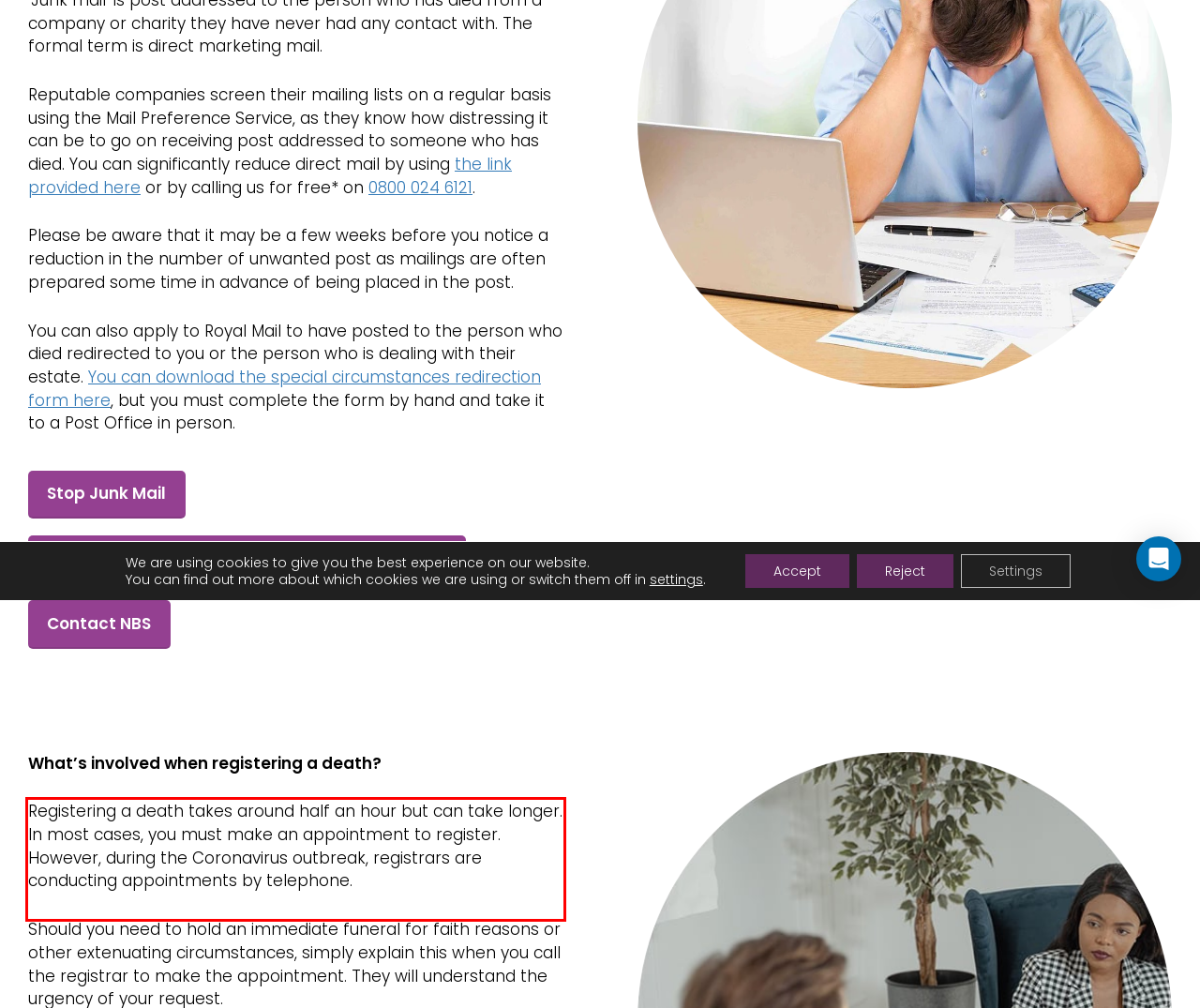Examine the webpage screenshot and use OCR to recognize and output the text within the red bounding box.

Registering a death takes around half an hour but can take longer. In most cases, you must make an appointment to register. However, during the Coronavirus outbreak, registrars are conducting appointments by telephone.